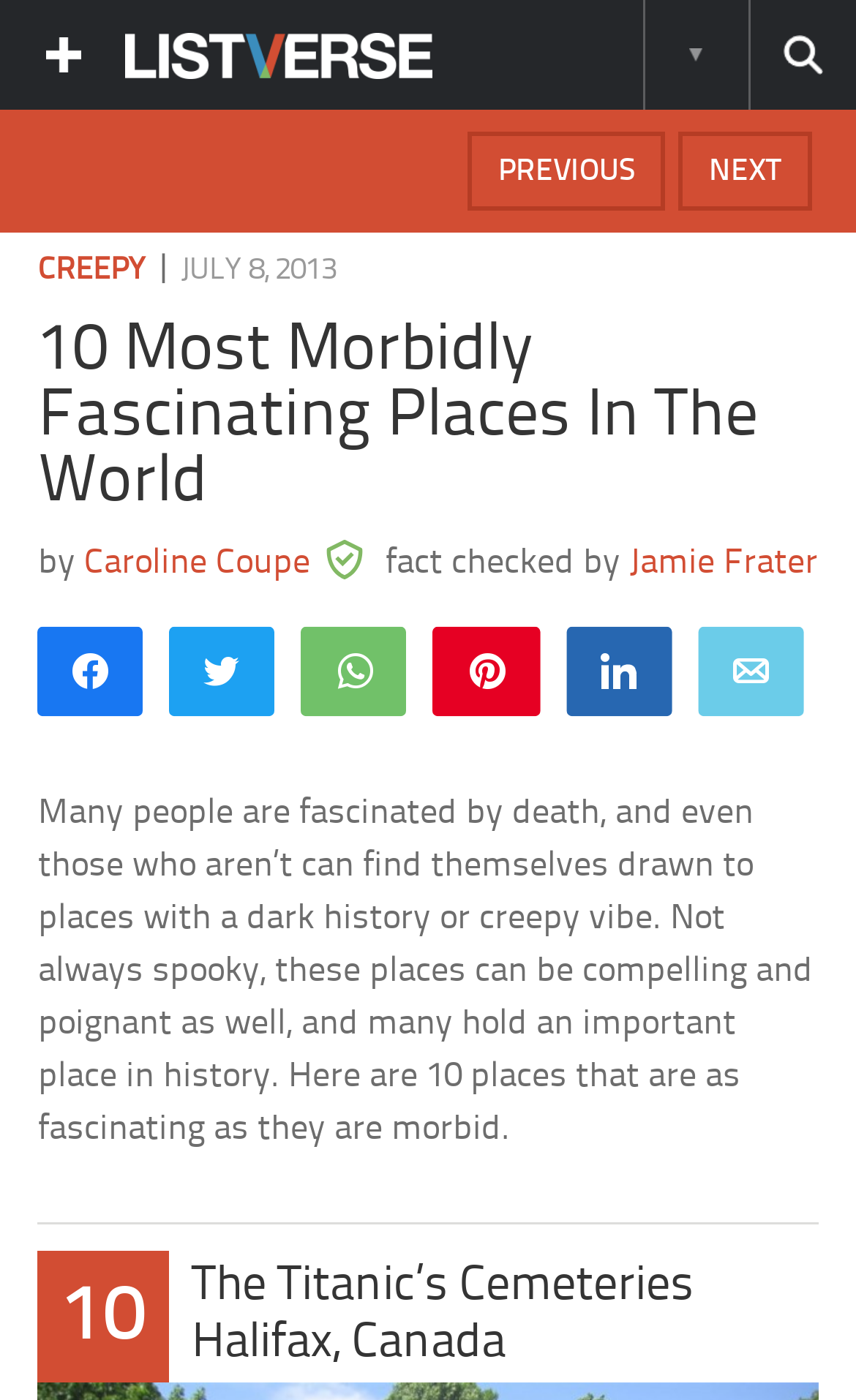Determine the bounding box coordinates of the clickable element to complete this instruction: "Go to the next page". Provide the coordinates in the format of four float numbers between 0 and 1, [left, top, right, bottom].

[0.792, 0.094, 0.949, 0.15]